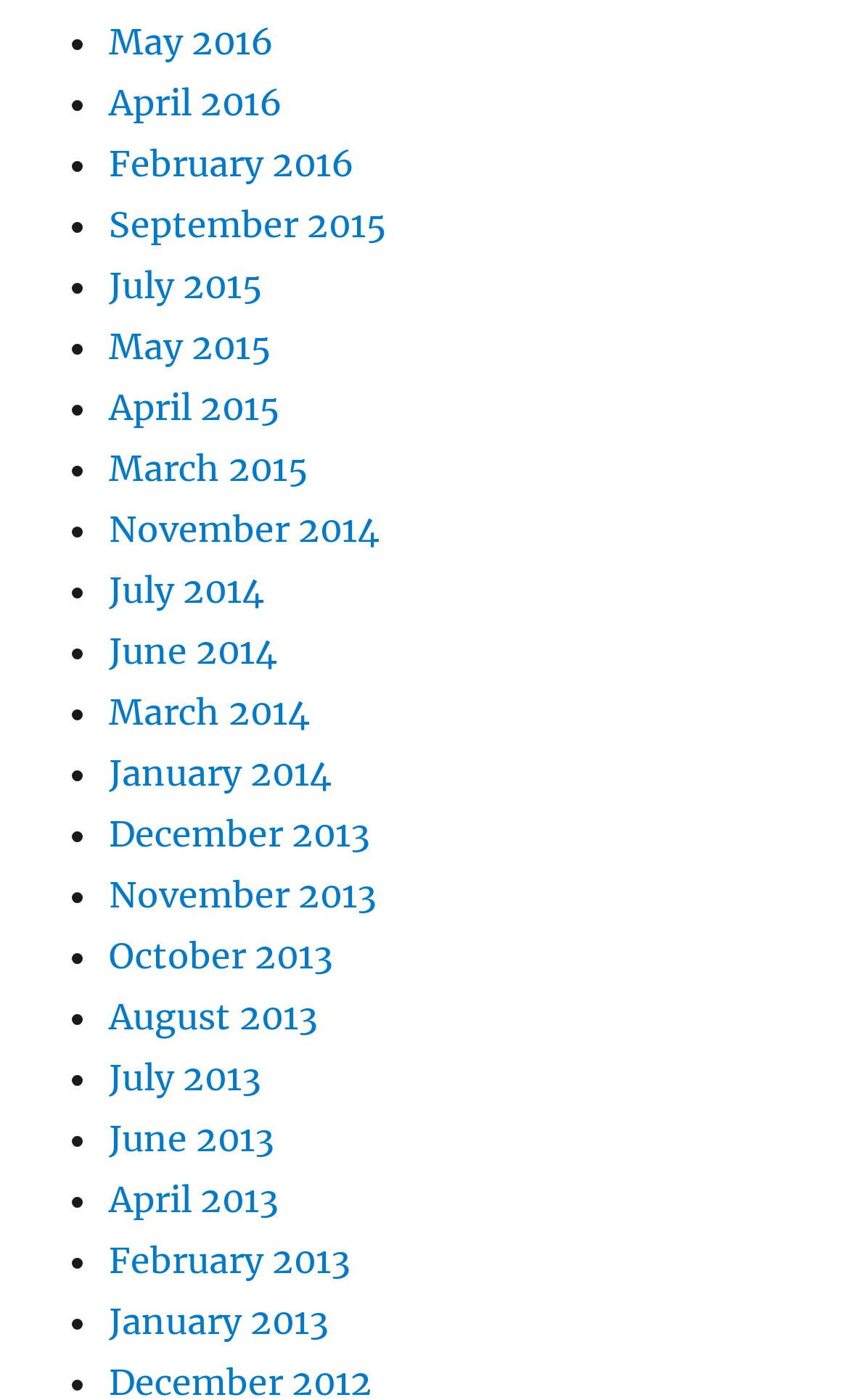Please indicate the bounding box coordinates for the clickable area to complete the following task: "view February 2013". The coordinates should be specified as four float numbers between 0 and 1, i.e., [left, top, right, bottom].

[0.128, 0.884, 0.413, 0.915]